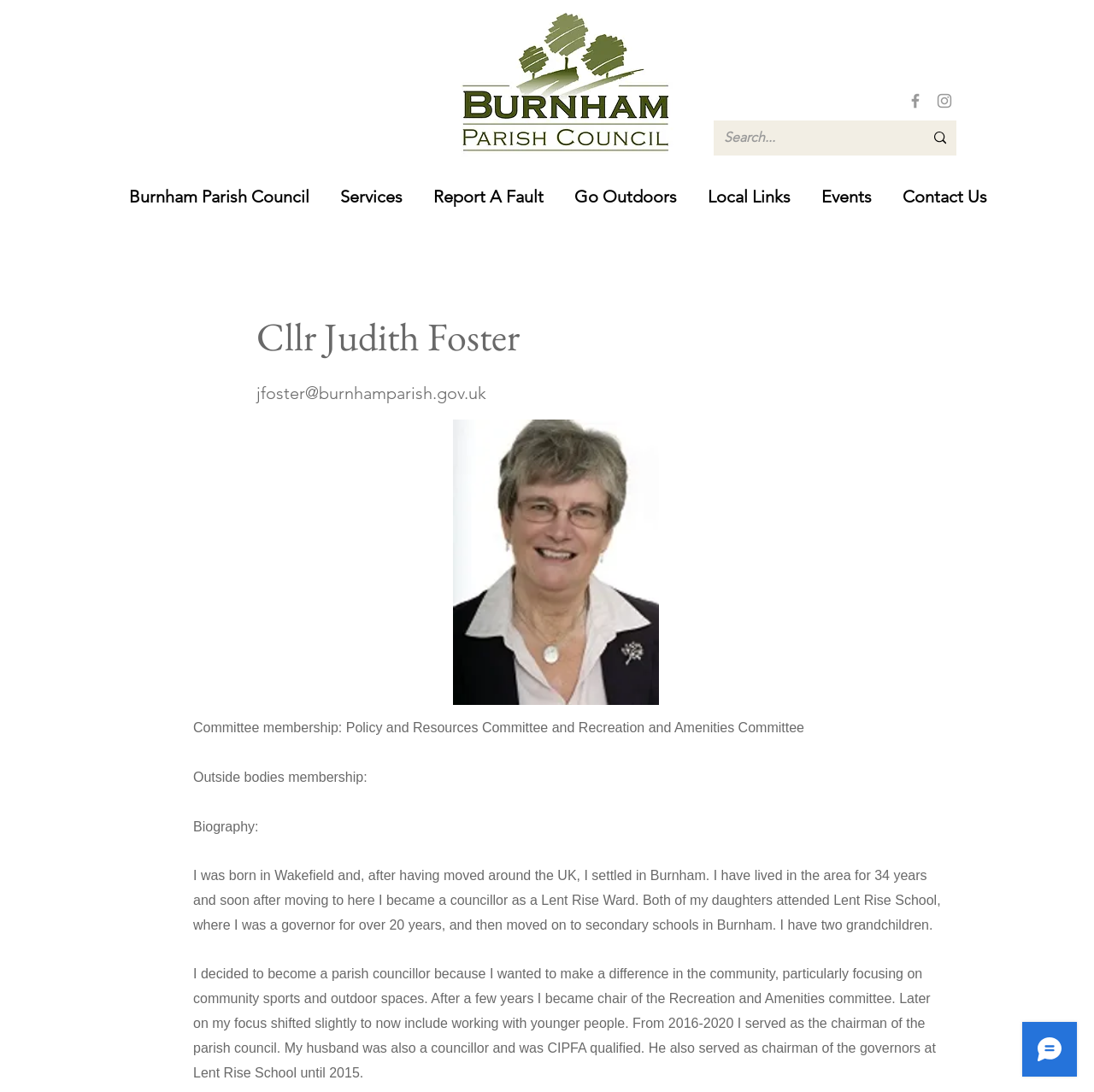What is the email address of Cllr Judith Foster?
Please answer using one word or phrase, based on the screenshot.

jfoster@burnhamparish.gov.uk